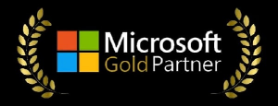What is the purpose of the laurel leaves?
Carefully examine the image and provide a detailed answer to the question.

The decorative laurel leaves on either side of the logo are meant to enhance the sense of achievement and recognition, which is fitting for a prestigious partnership status like Microsoft Gold Partner.